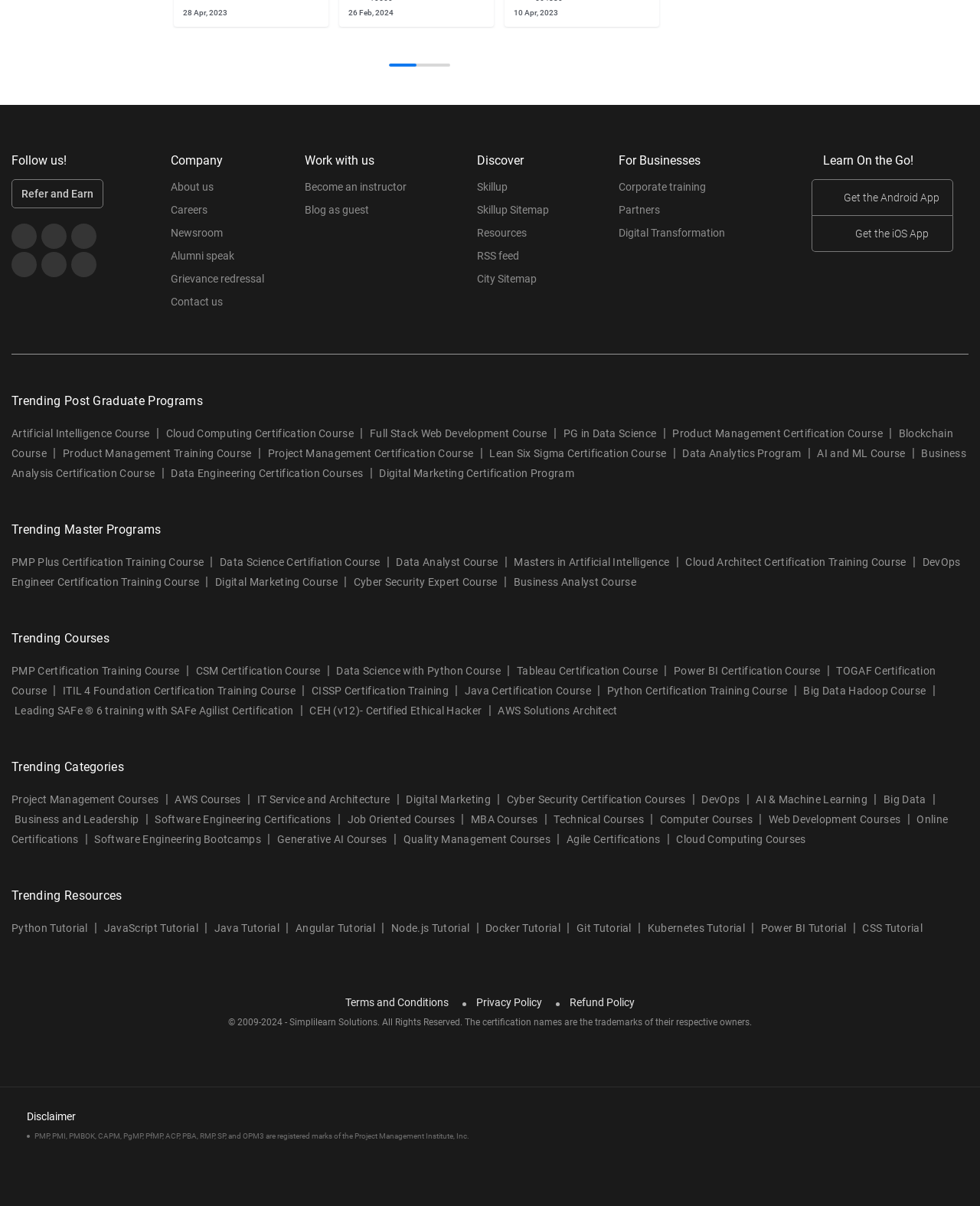Find the bounding box coordinates for the element that must be clicked to complete the instruction: "Learn about Artificial Intelligence Course". The coordinates should be four float numbers between 0 and 1, indicated as [left, top, right, bottom].

[0.012, 0.354, 0.153, 0.371]